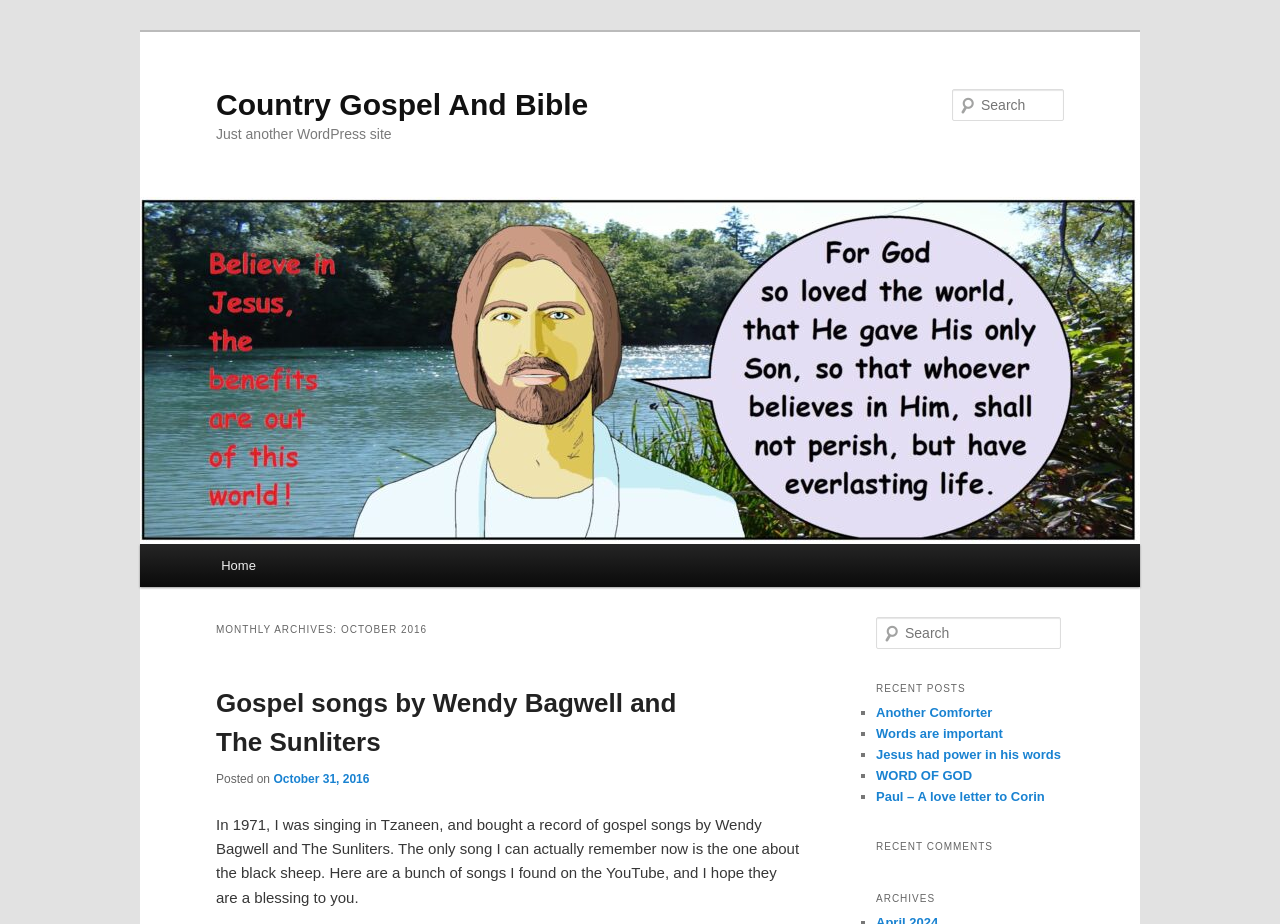Please identify the bounding box coordinates of the element I need to click to follow this instruction: "Search for something".

[0.744, 0.096, 0.831, 0.131]